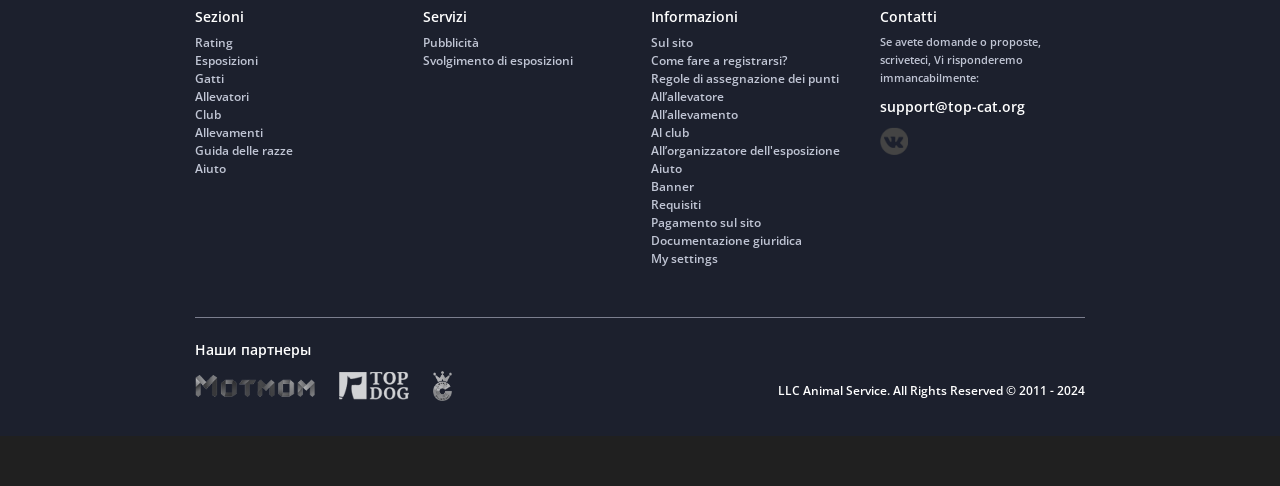Specify the bounding box coordinates of the area to click in order to execute this command: 'Visit Motmom'. The coordinates should consist of four float numbers ranging from 0 to 1, and should be formatted as [left, top, right, bottom].

[0.152, 0.771, 0.246, 0.817]